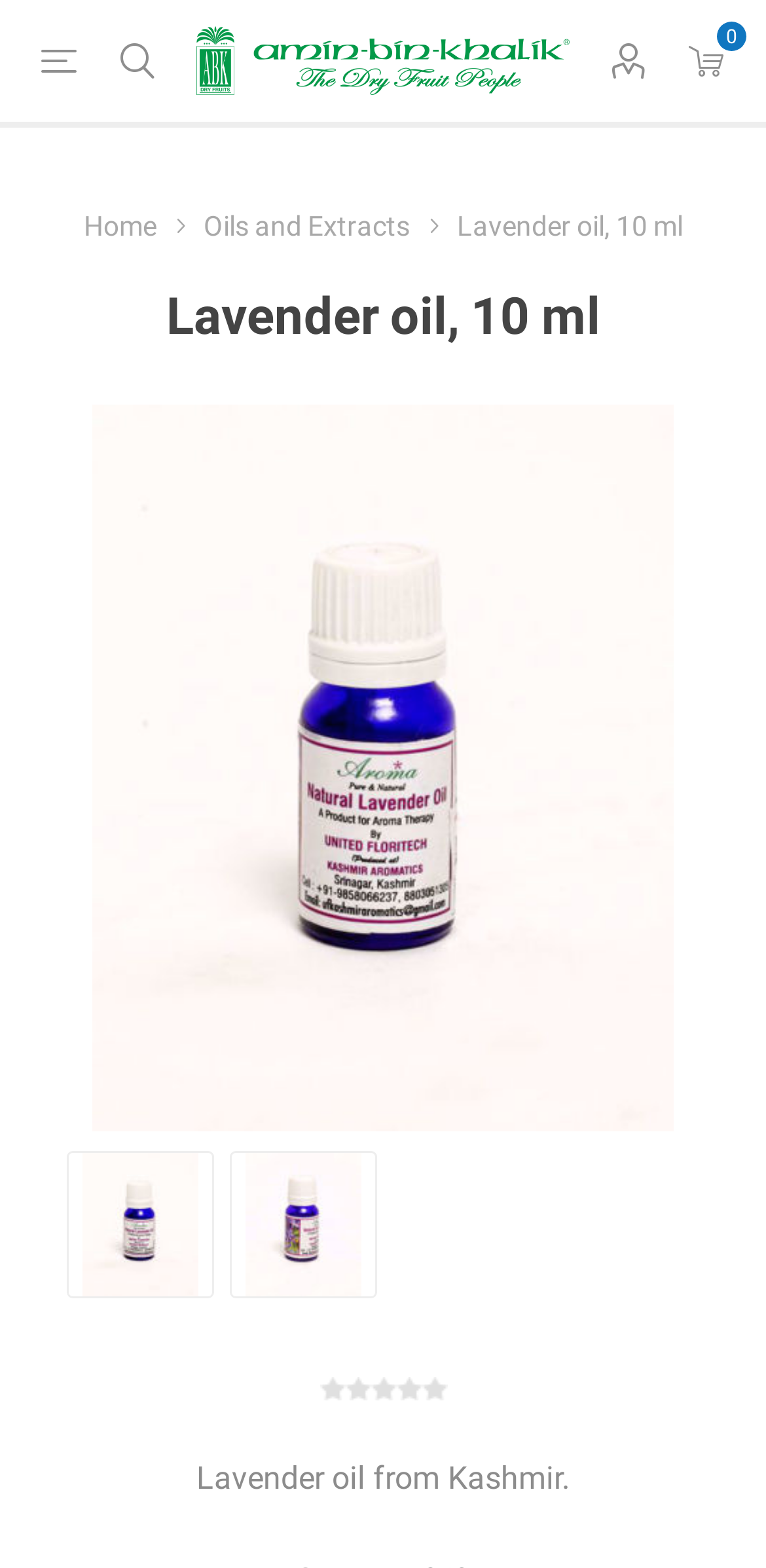Please answer the following question using a single word or phrase: 
What is the origin of the lavender oil?

Kashmir